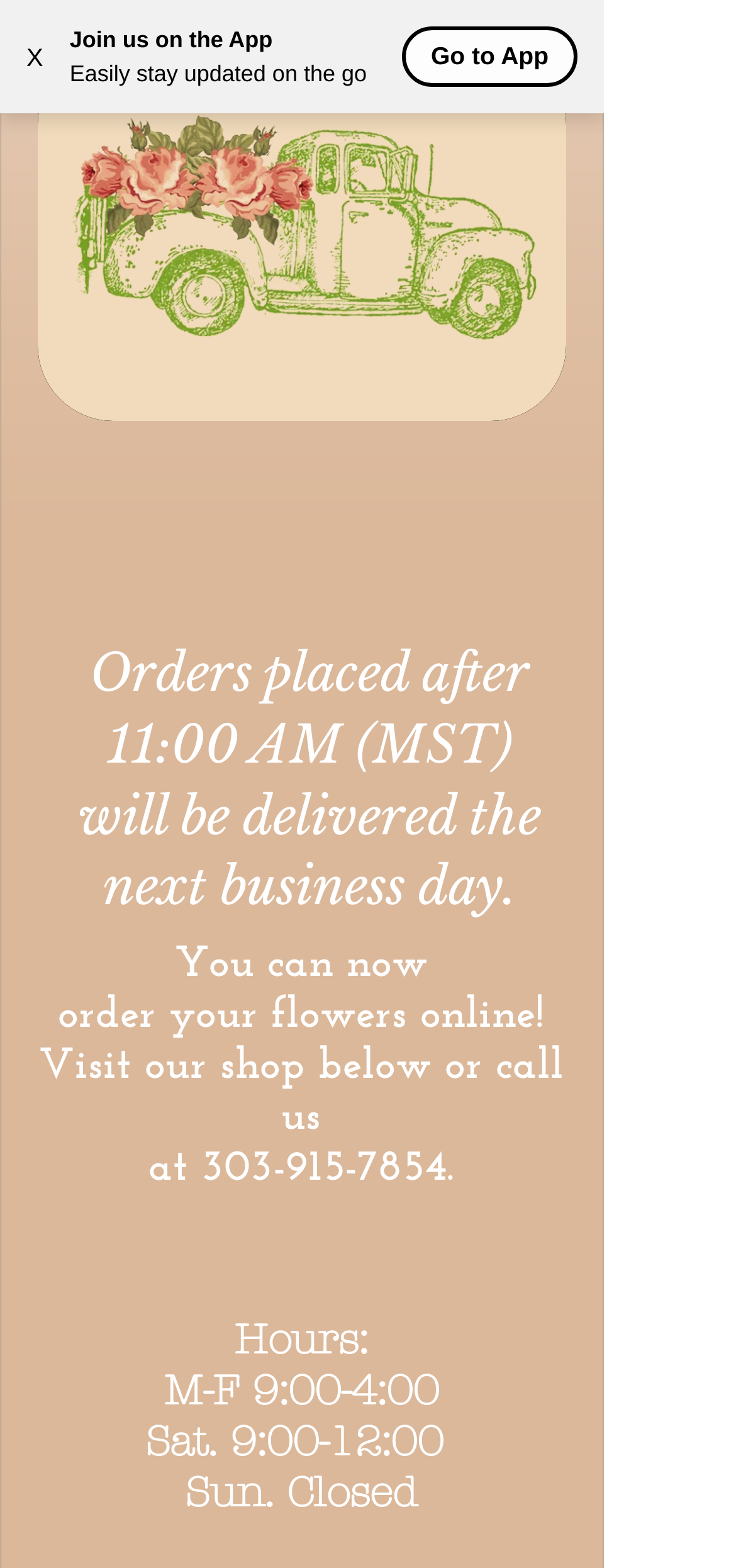Write a detailed summary of the webpage, including text, images, and layout.

This webpage is about a flower shop, specifically promoting the "Amazing Grace Cross" spray for funeral services. At the top left corner, there is a small "X" button. Next to it, there is a section that encourages users to join the app, with a brief description and a "Go to App" button. 

On the top right corner, there is a navigation menu labeled "Site" with a dropdown menu icon. Below this section, there is an important notice about the delivery schedule of orders placed after 11:00 AM (MST). 

The main content of the webpage starts with a heading that announces the online flower shop and provides a phone number, 303-915-7854, to call for orders. Below this heading, there are three lines of text that specify the shop's business hours: Monday to Friday from 9:00 to 4:00, Saturday from 9:00 to 12:00, and Sunday closed.